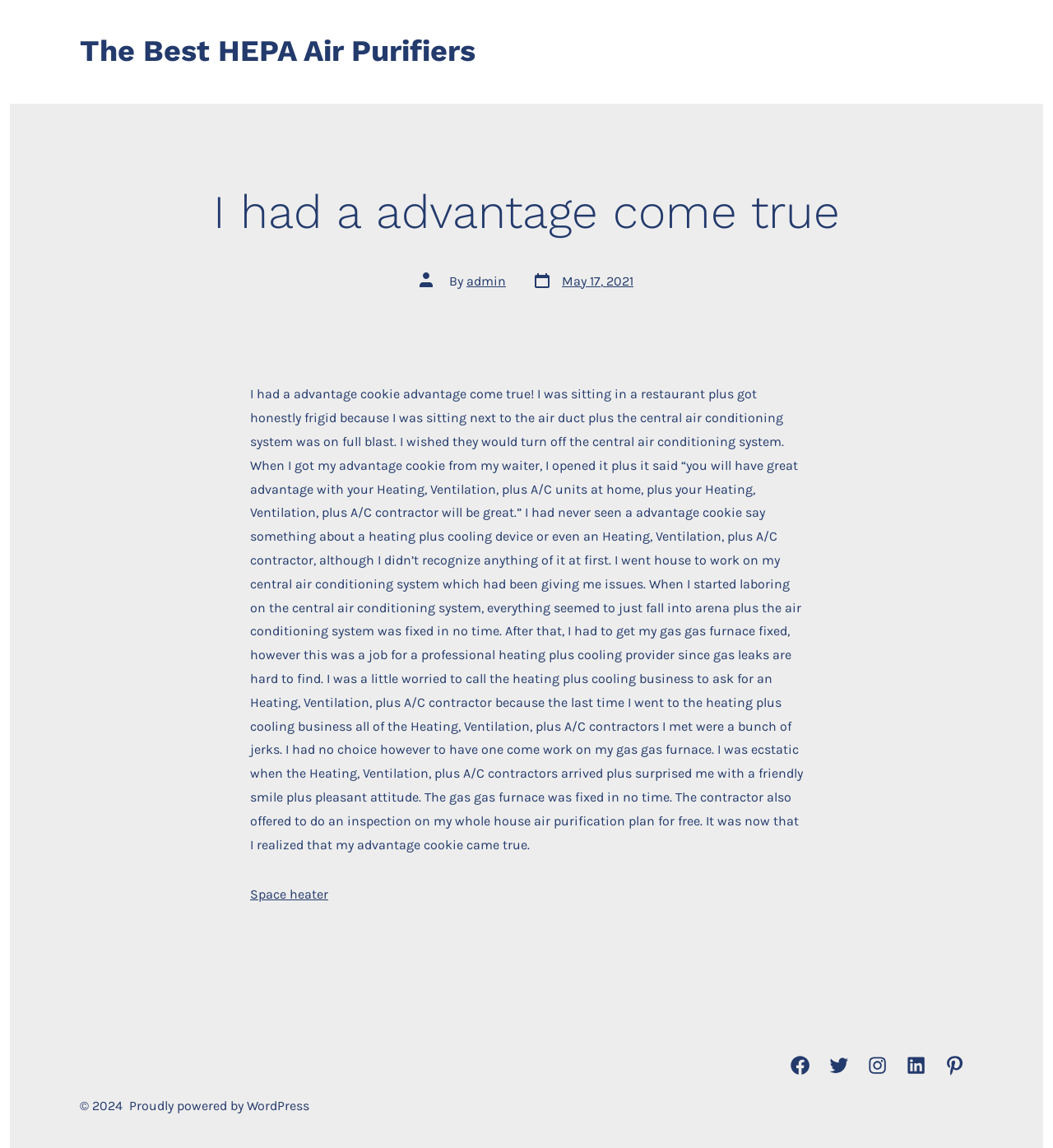Based on the image, please elaborate on the answer to the following question:
What is the copyright year?

The copyright year can be found at the bottom of the page, where it says '© 2024'.